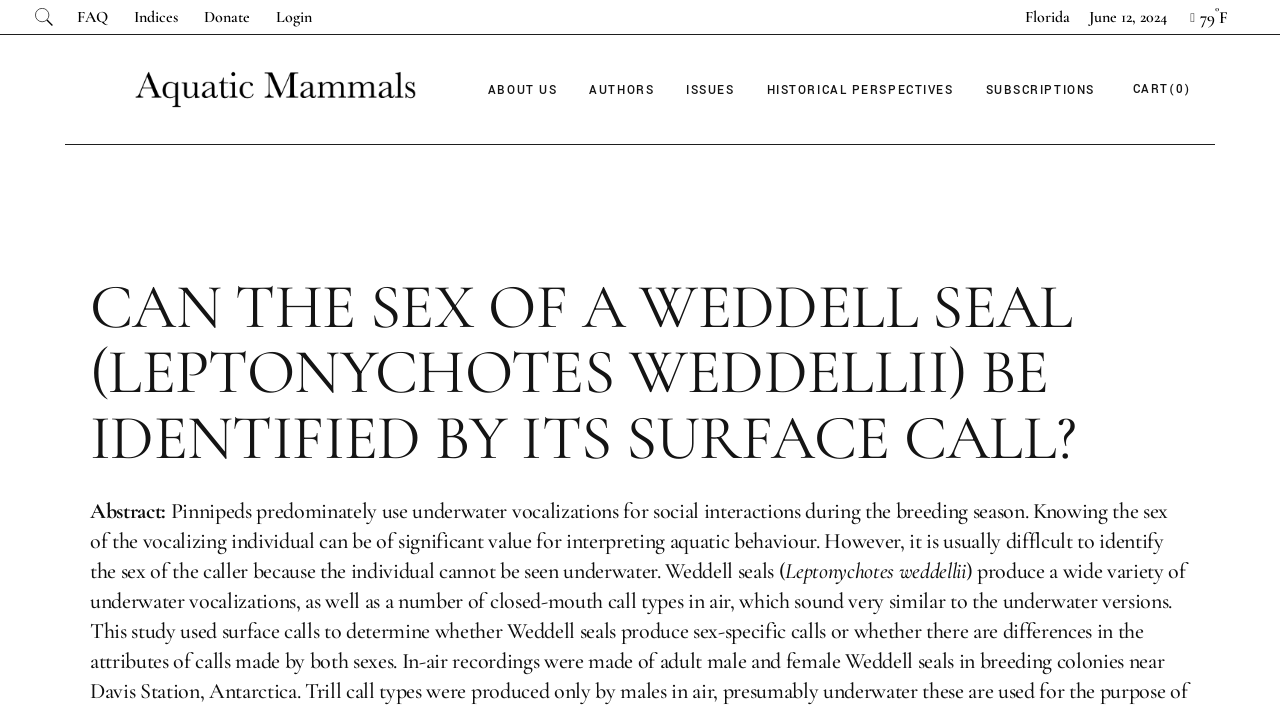What is the primary heading on this webpage?

CAN THE SEX OF A WEDDELL SEAL (LEPTONYCHOTES WEDDELLII) BE IDENTIFIED BY ITS SURFACE CALL?